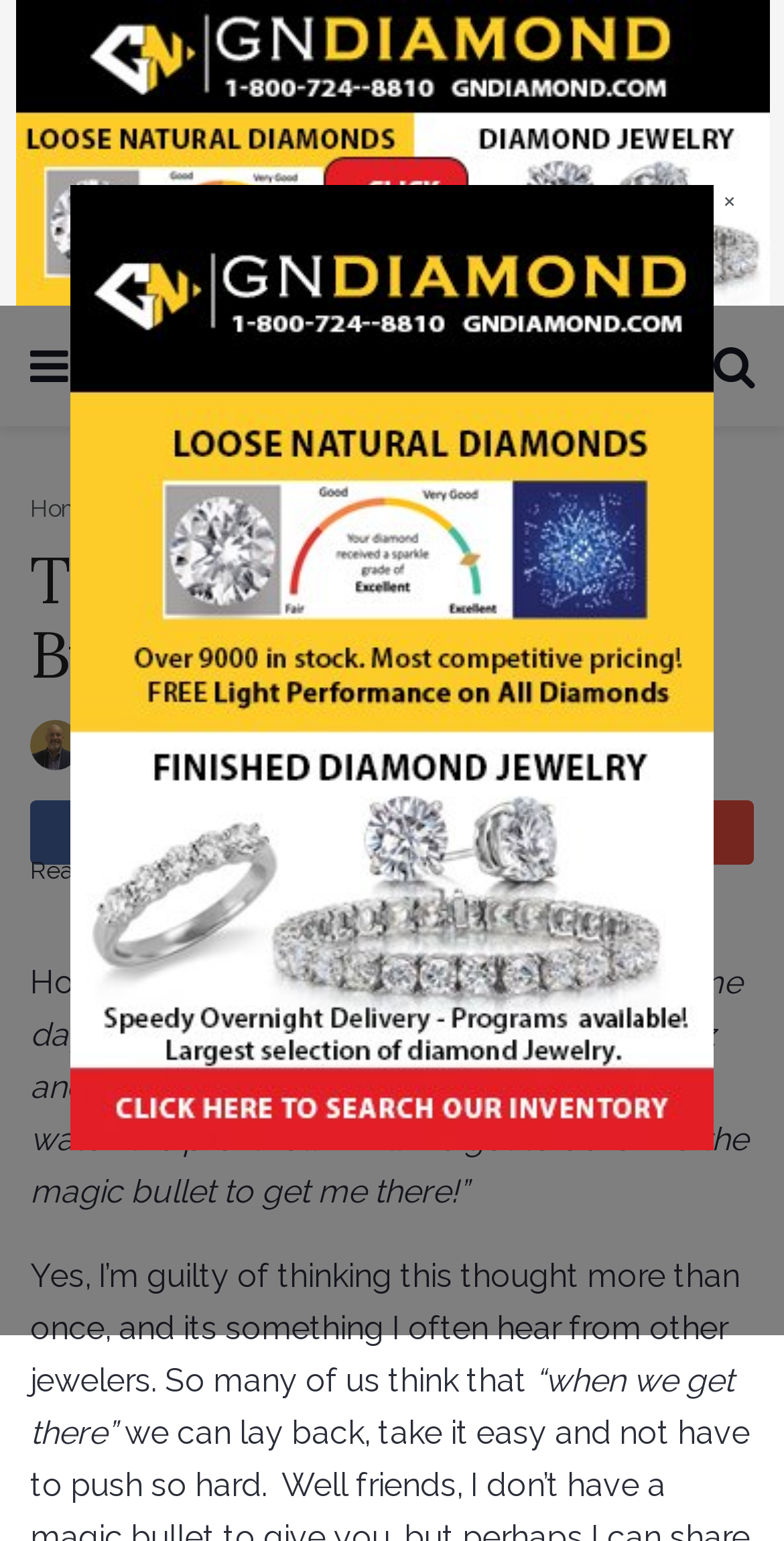What is the name of the author of this article?
Carefully analyze the image and provide a detailed answer to the question.

The author's name can be found in the article's byline, which is located below the title of the article. The byline includes the text 'by' followed by the author's name, 'Diamond Bill Warren'.